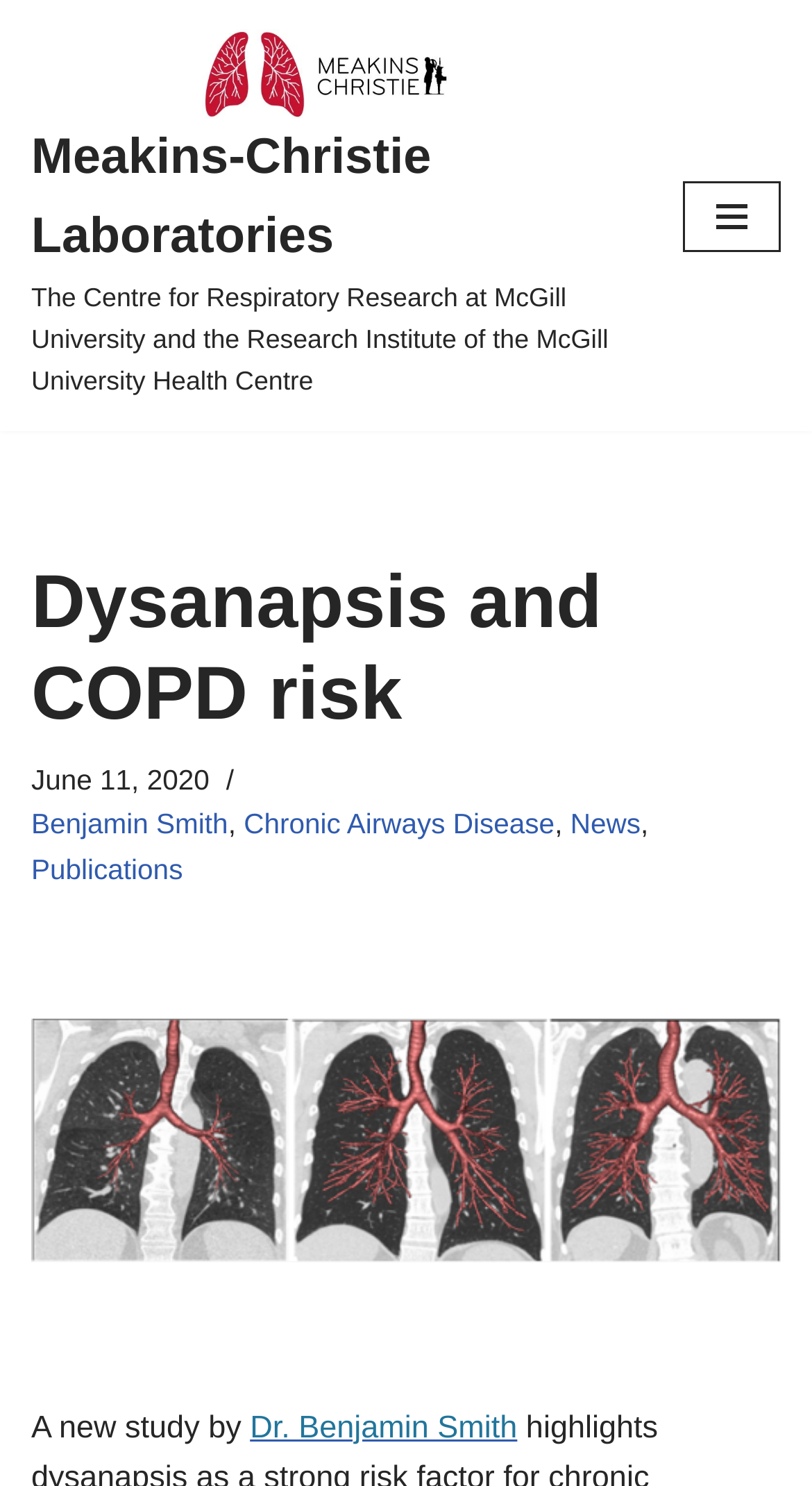Illustrate the webpage's structure and main components comprehensively.

The webpage is about a study on dysanapsis and its relation to COPD risk, published in JAMA by Dr. Benjamin Smith. At the top left of the page, there is a link to skip to the content. Below it, there is a link to the Meakins-Christie Laboratories, which is the Centre for Respiratory Research at McGill University and the Research Institute of the McGill University Health Centre. 

To the top right, there is a navigation menu button. When expanded, it reveals a heading that reads "Dysanapsis and COPD risk". Below the heading, there is a time stamp indicating the publication date, June 11, 2020. 

On the same level, there are links to the author, Benjamin Smith, and related topics, including Chronic Airways Disease and News. There is also a link to Publications. 

Further down, there is a link to a publication by Benjamin Smith in JAMA 2020, accompanied by an image of CT scans of airways and lungs, illustrating the spectrum of dysanapsis. The image is described as showing smaller airways in proportion to lung size, normal size airways, and larger than normal airways. 

Below the image, there is a text that reads "A new study by Dr. Benjamin Smith", with a link to the author's name.